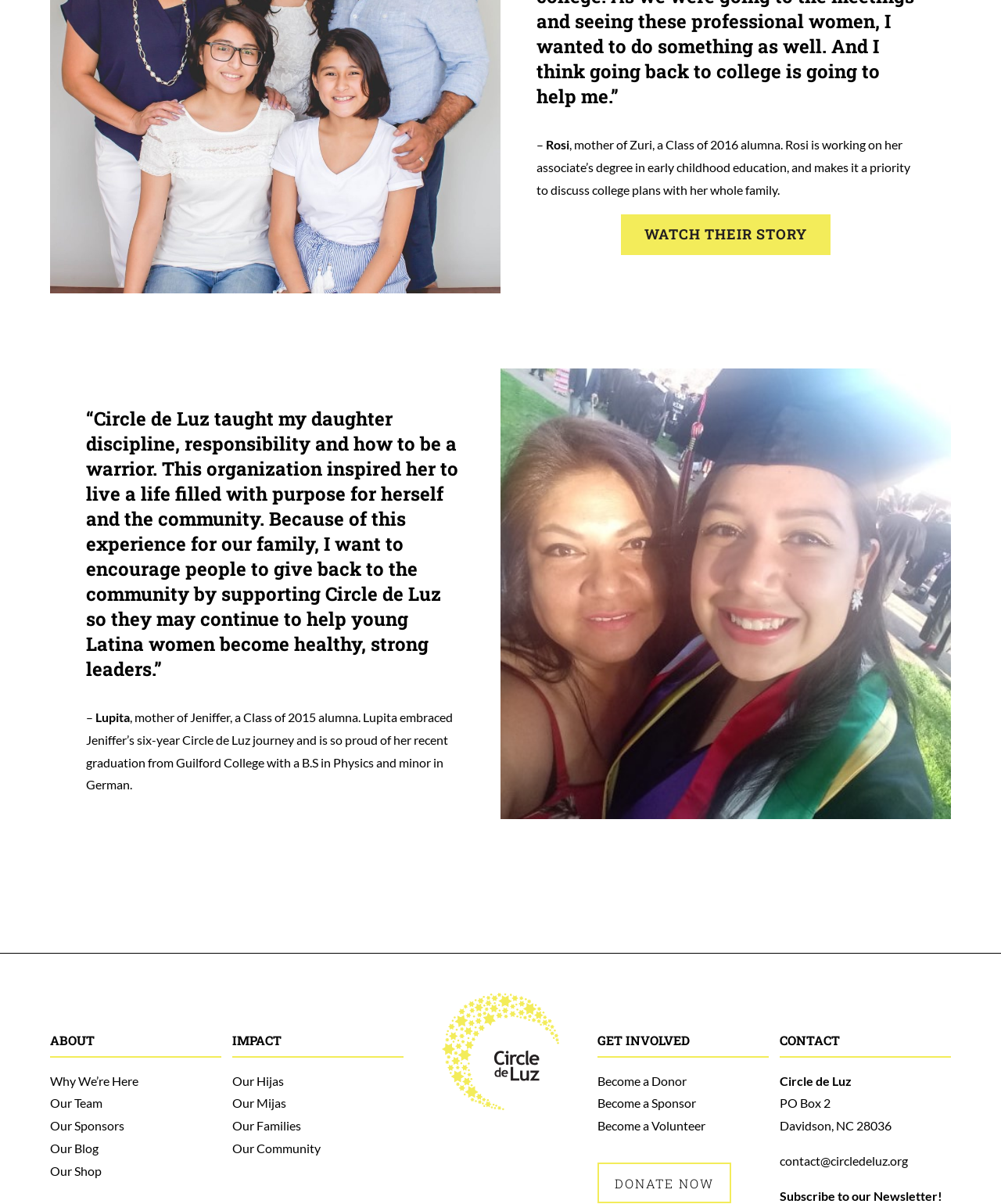Provide the bounding box coordinates of the HTML element this sentence describes: "logo Created with Sketch.". The bounding box coordinates consist of four float numbers between 0 and 1, i.e., [left, top, right, bottom].

[0.441, 0.824, 0.559, 0.932]